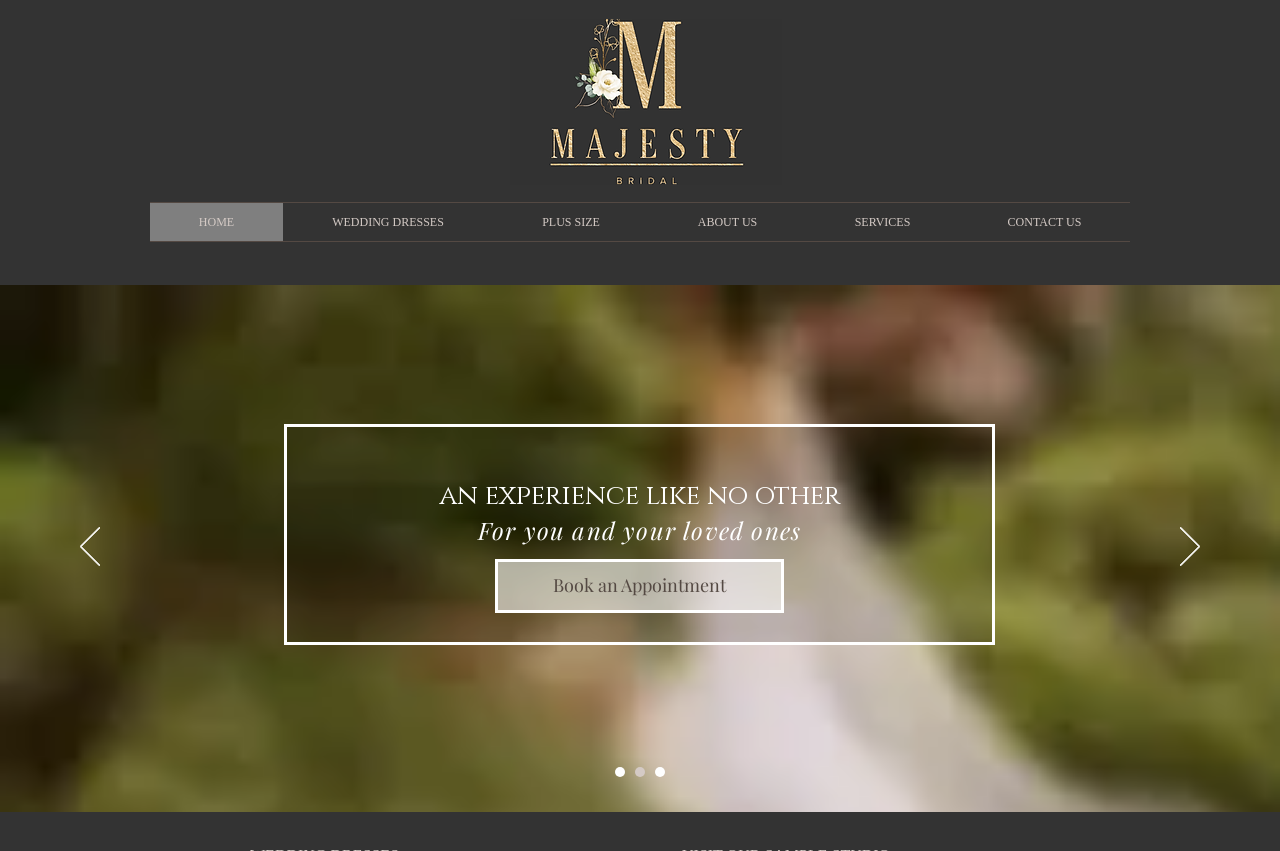Please locate the UI element described by "HOME" and provide its bounding box coordinates.

[0.117, 0.239, 0.221, 0.283]